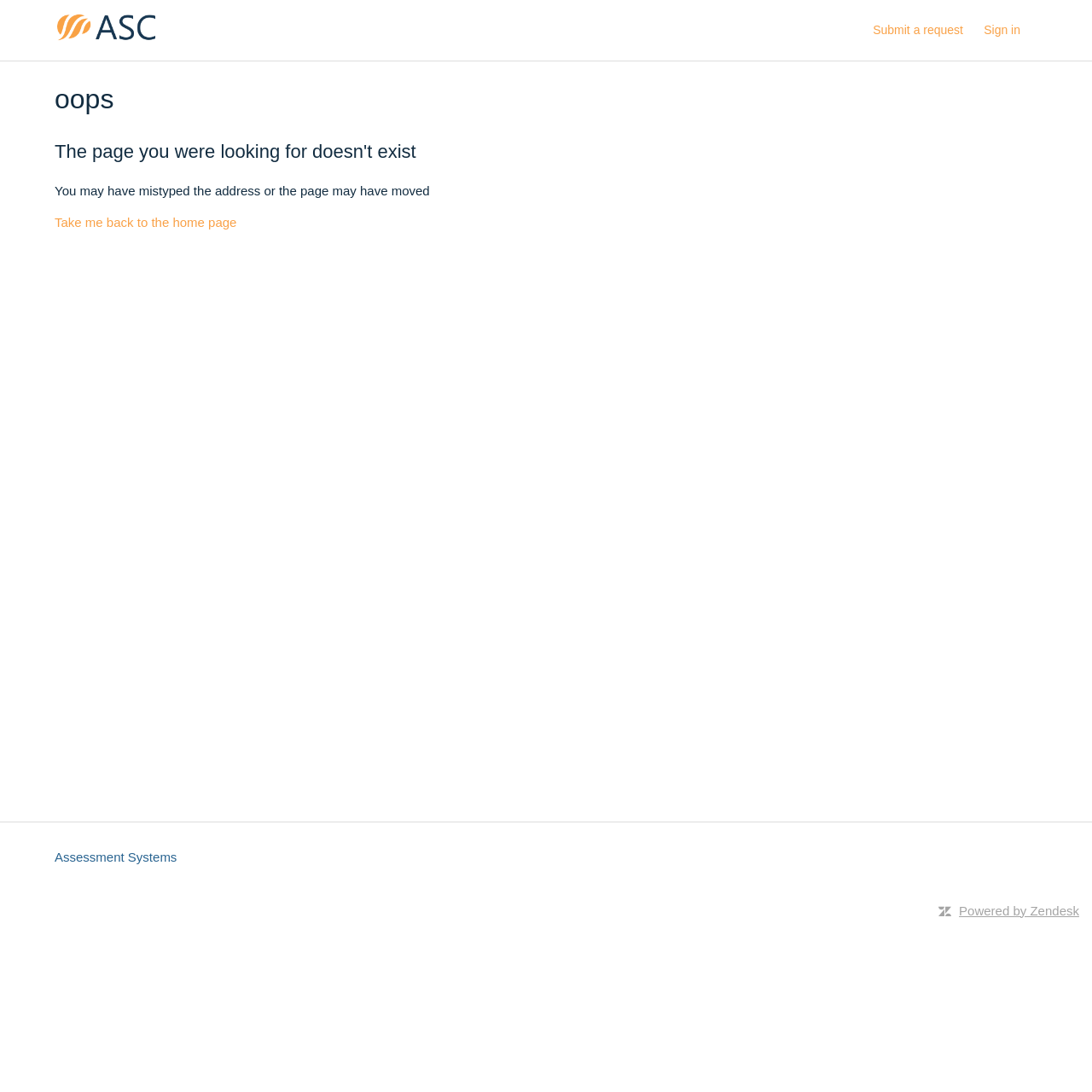Using the information in the image, give a comprehensive answer to the question: 
What is the alternative action provided?

The link with the text 'Take me back to the home page' is provided as an alternative action for the user, suggesting that the user can click on this link to go back to the home page of the Assessment Systems.